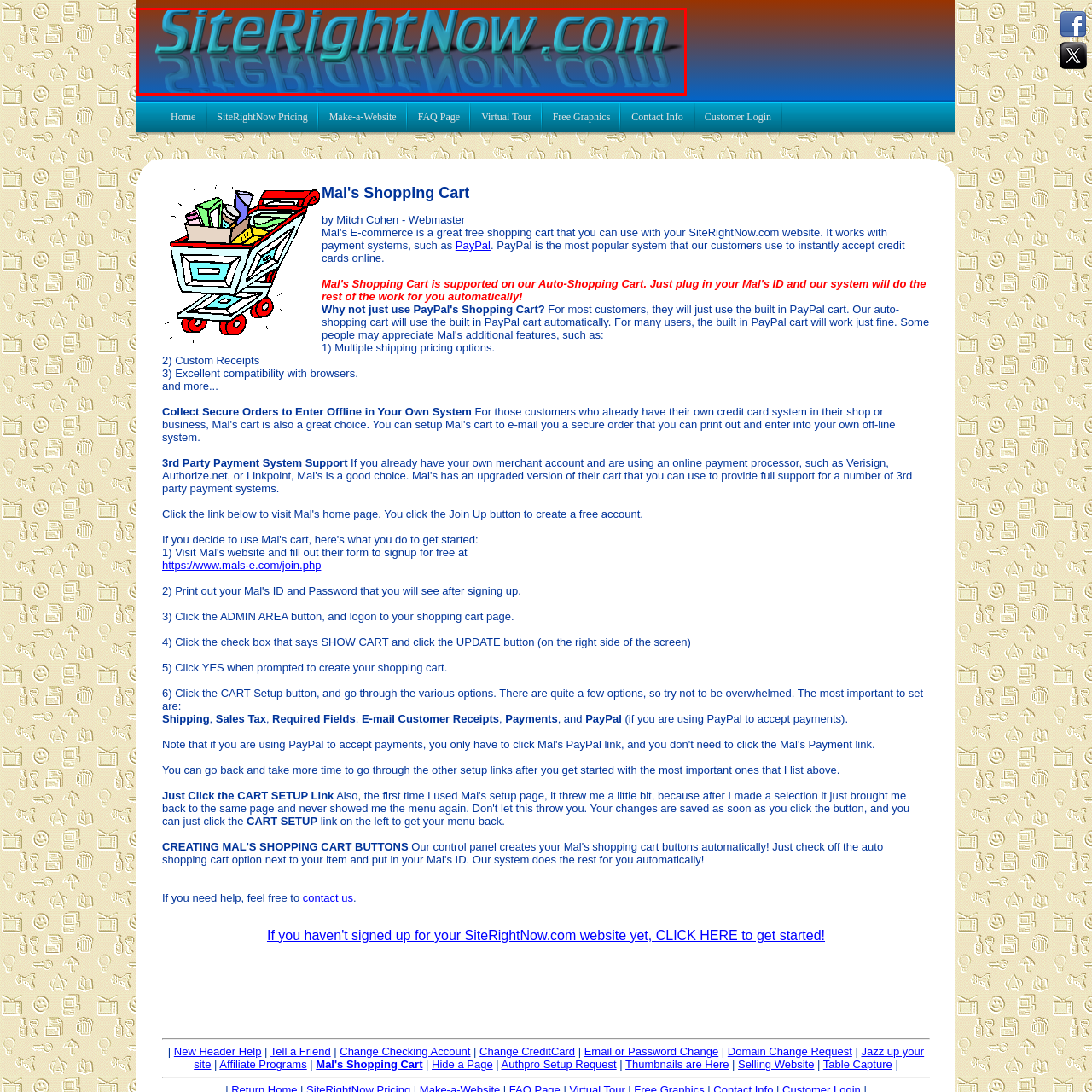What is the direction of the gradient background?  
Concentrate on the image marked with the red box and respond with a detailed answer that is fully based on the content of the image.

The caption states that the gradient background transitions from deep orange at the top to a lighter blue at the bottom, indicating that the direction of the gradient is from top to bottom.